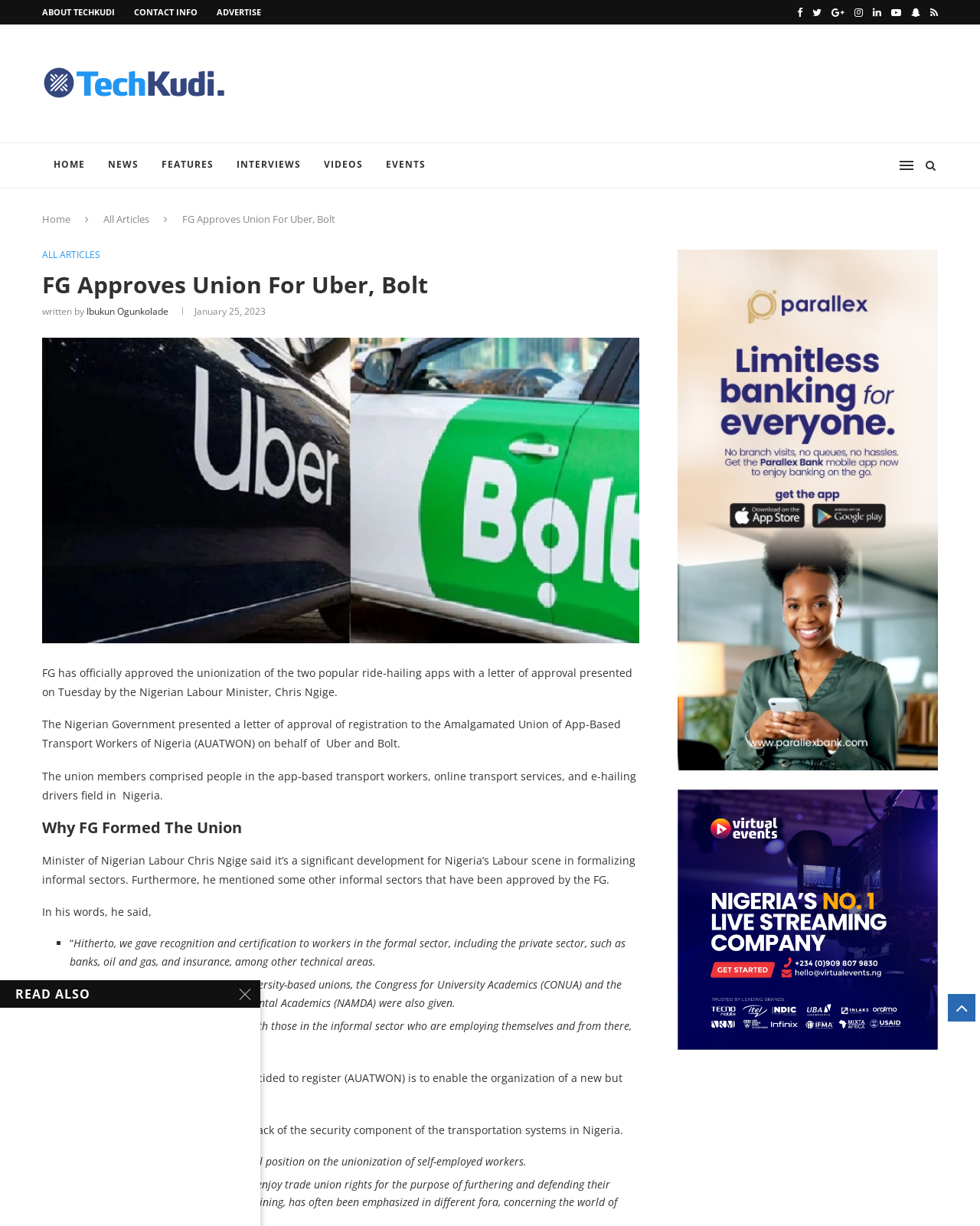Provide the bounding box coordinates of the HTML element described by the text: "Museum Directory".

None